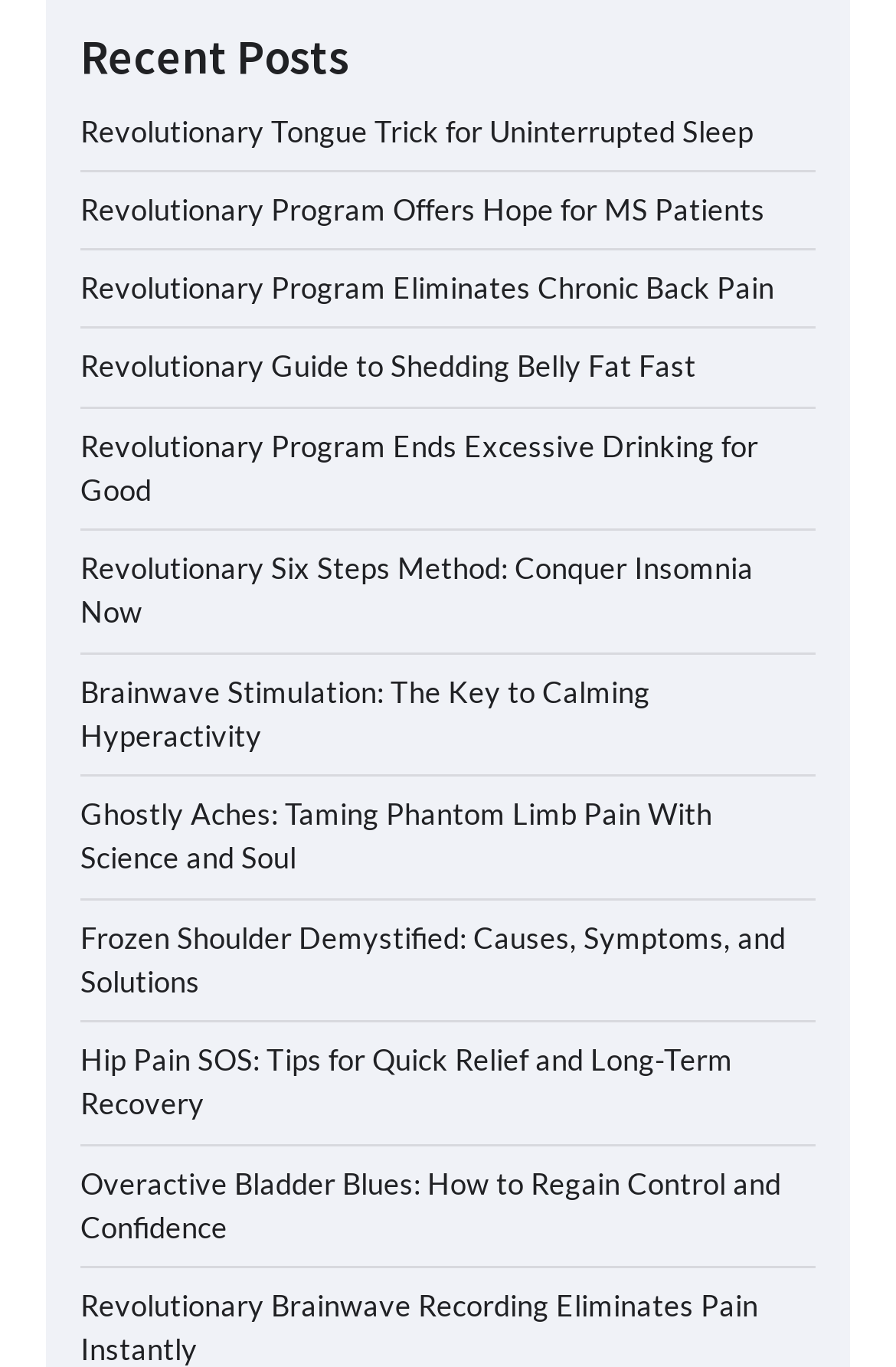How many links are there on the webpage?
Please use the visual content to give a single word or phrase answer.

13